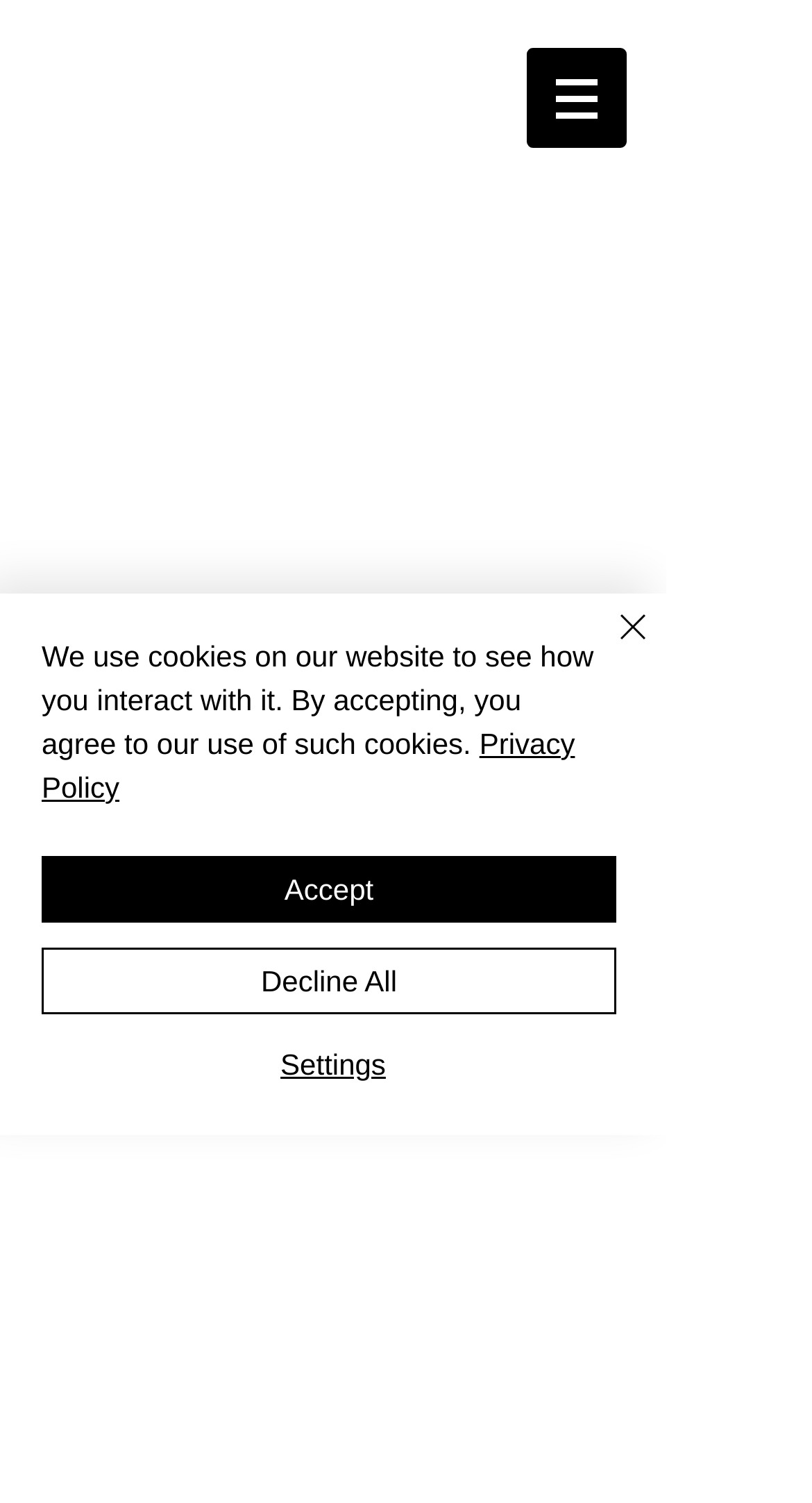Determine the bounding box coordinates of the clickable region to execute the instruction: "Learn about 'work' phrases". The coordinates should be four float numbers between 0 and 1, denoted as [left, top, right, bottom].

None